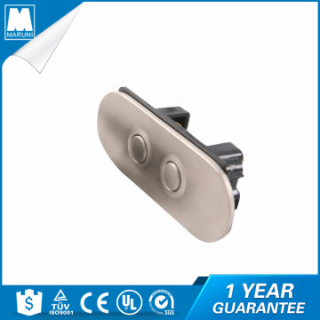What is the commitment indicated by the guarantee claim?
Please use the visual content to give a single word or phrase answer.

Quality